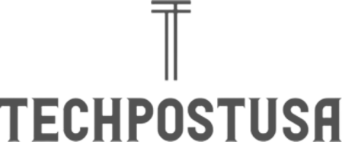What is the purpose of the logo?
Refer to the image and give a detailed answer to the question.

The caption states that the logo serves as a visual anchor for readers navigating the site, which means it provides a recognizable and consistent visual identity for the platform.